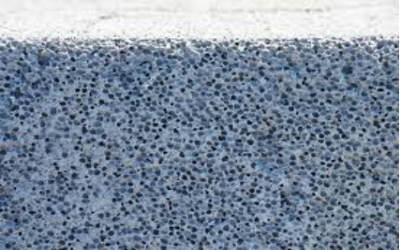Why is proper evaluation critical in foam lightweight concrete preparation?
Using the visual information, answer the question in a single word or phrase.

Optimal strength, durability